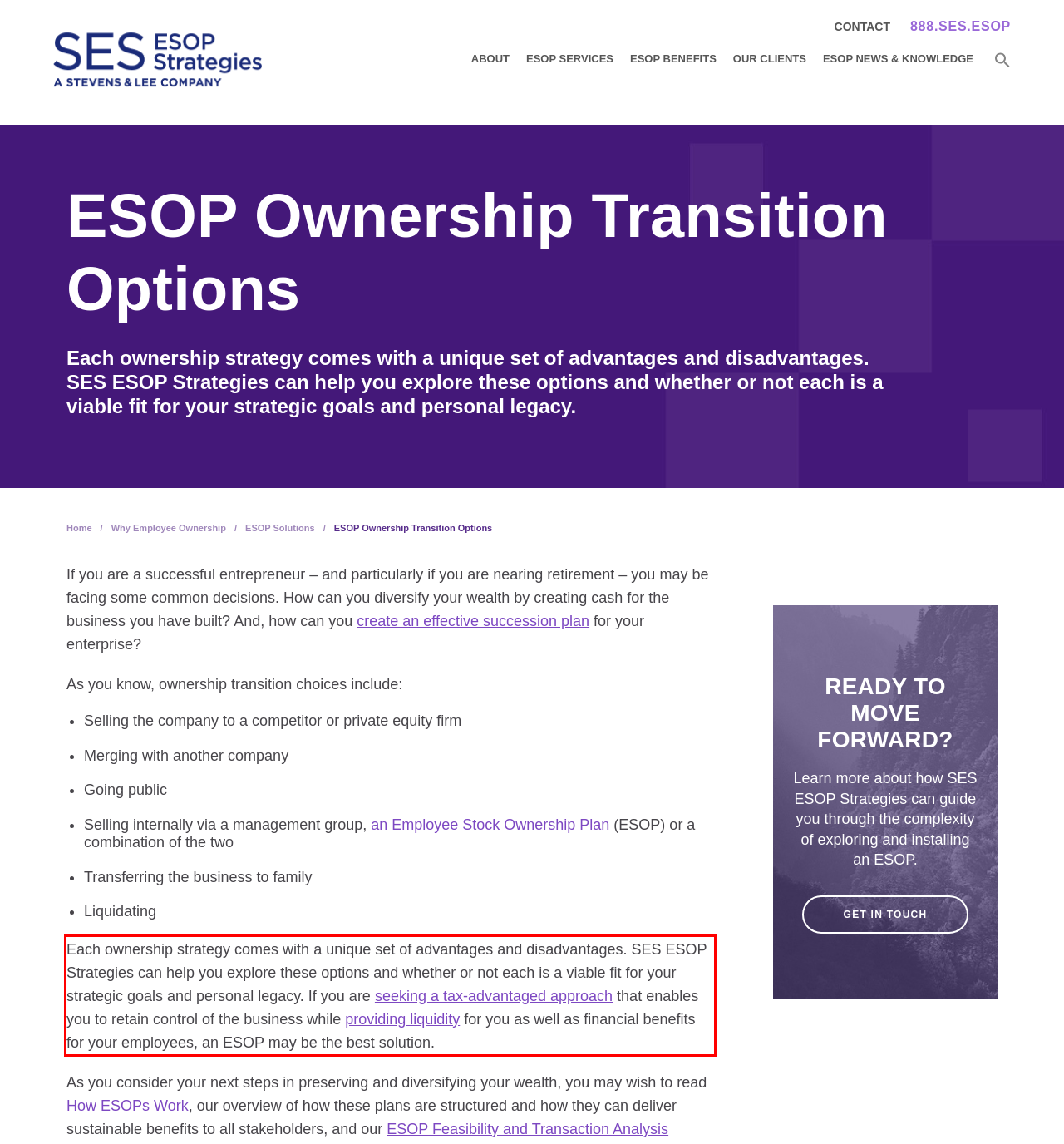Observe the screenshot of the webpage, locate the red bounding box, and extract the text content within it.

Each ownership strategy comes with a unique set of advantages and disadvantages. SES ESOP Strategies can help you explore these options and whether or not each is a viable fit for your strategic goals and personal legacy. If you are seeking a tax-advantaged approach that enables you to retain control of the business while providing liquidity for you as well as financial benefits for your employees, an ESOP may be the best solution.